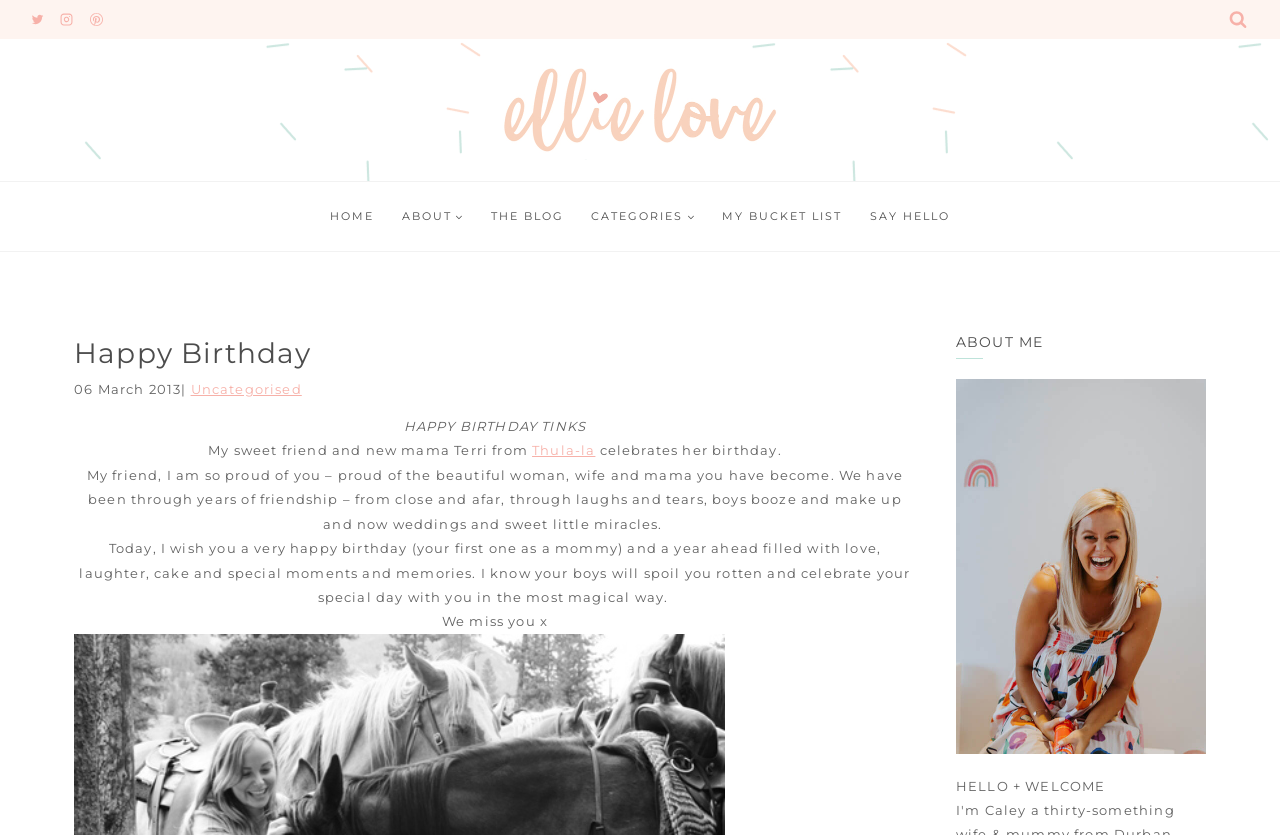Respond to the following query with just one word or a short phrase: 
What is the blogger's relationship with the birthday girl?

Friend